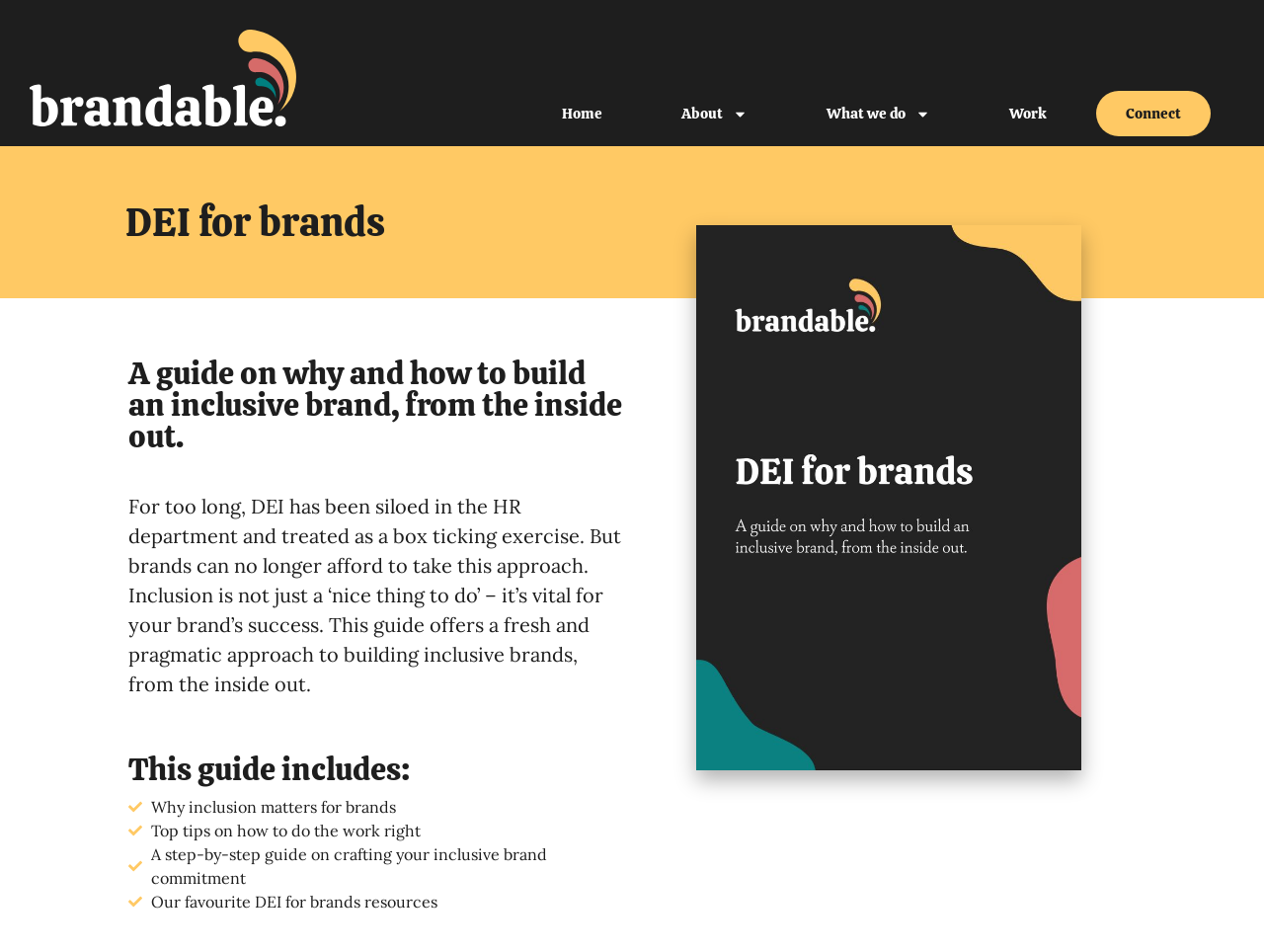Give a one-word or one-phrase response to the question: 
What is the theme of the webpage?

Inclusion and diversity